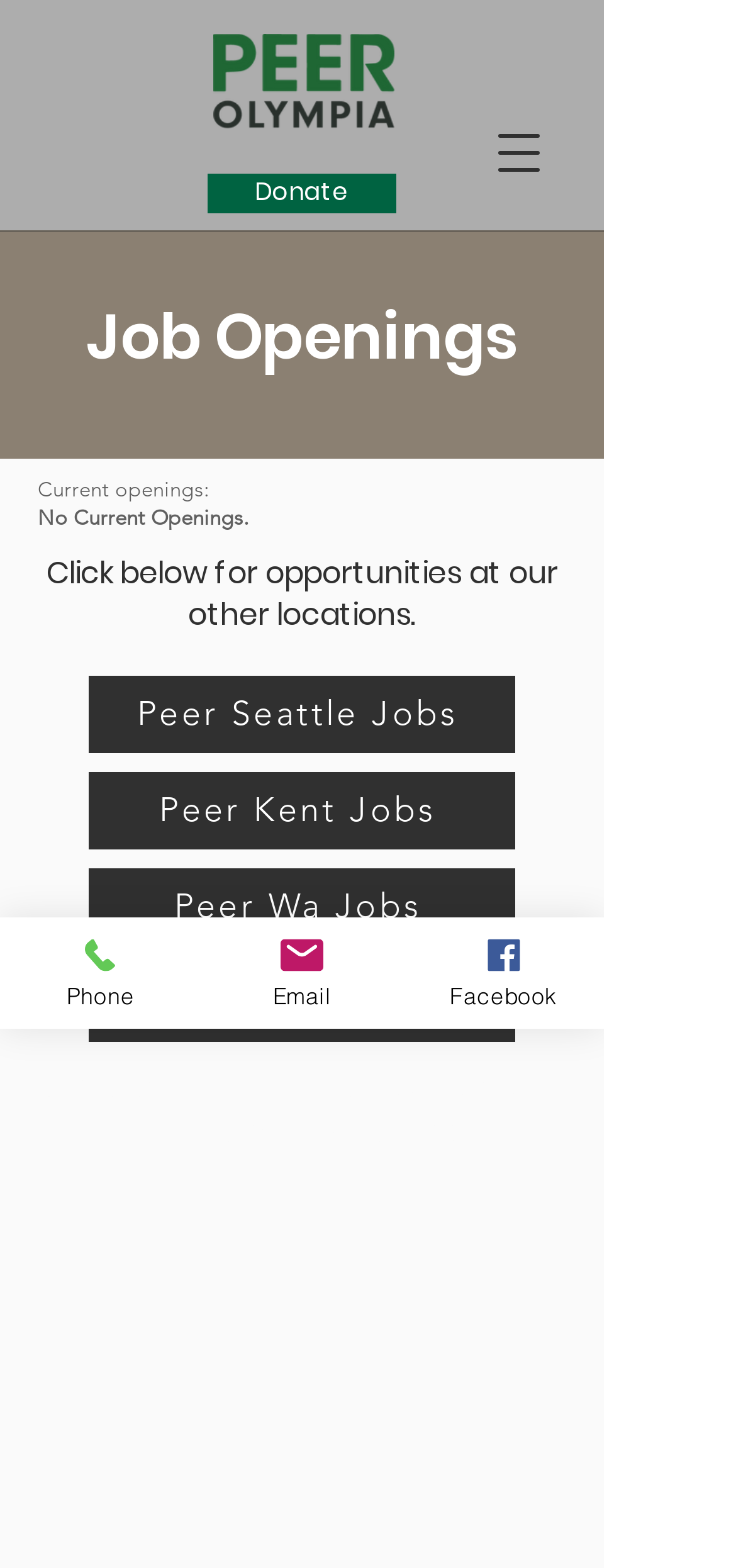How many locations are listed for job opportunities?
Please use the image to provide a one-word or short phrase answer.

5